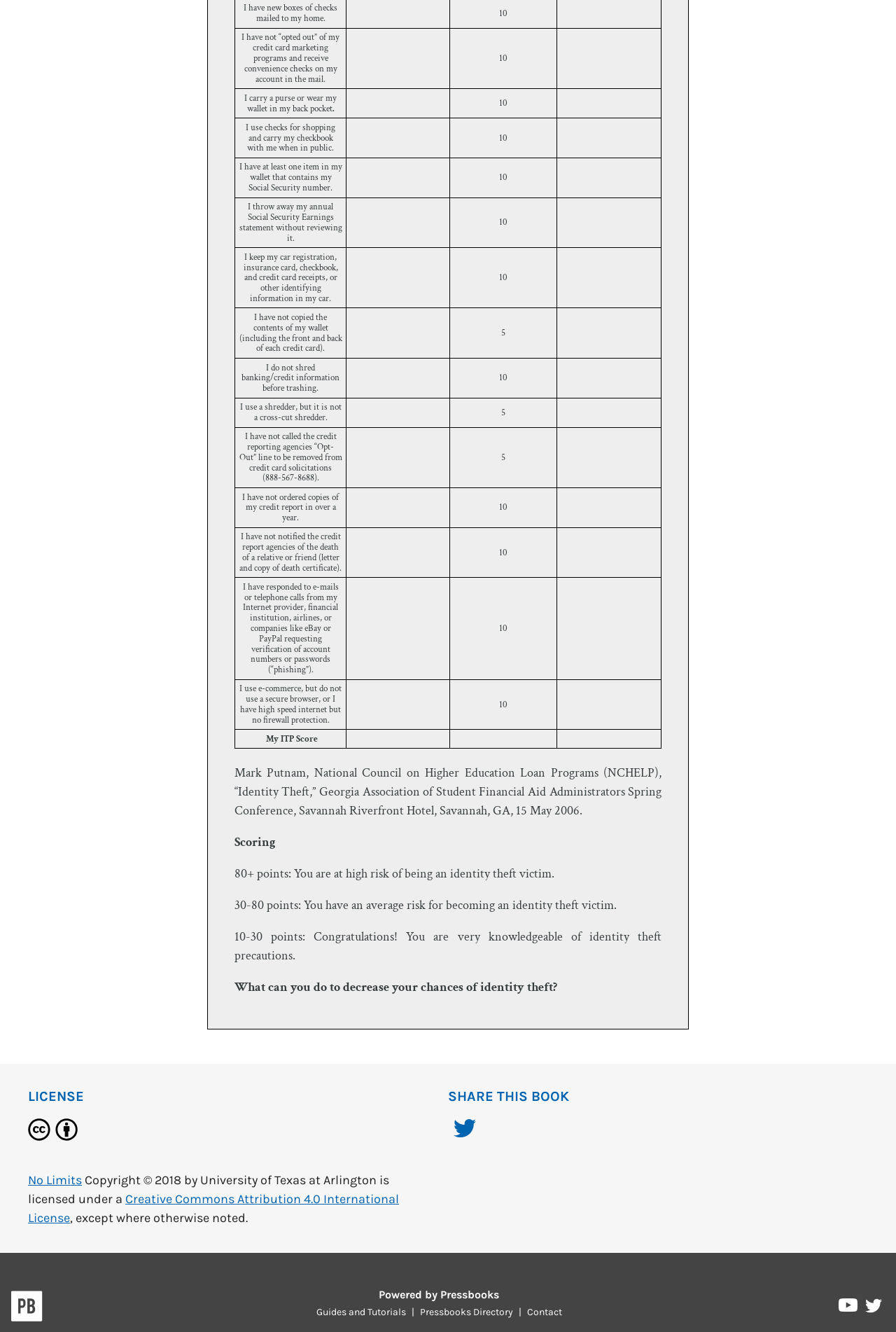How many rows are in the grid?
Refer to the image and respond with a one-word or short-phrase answer.

19